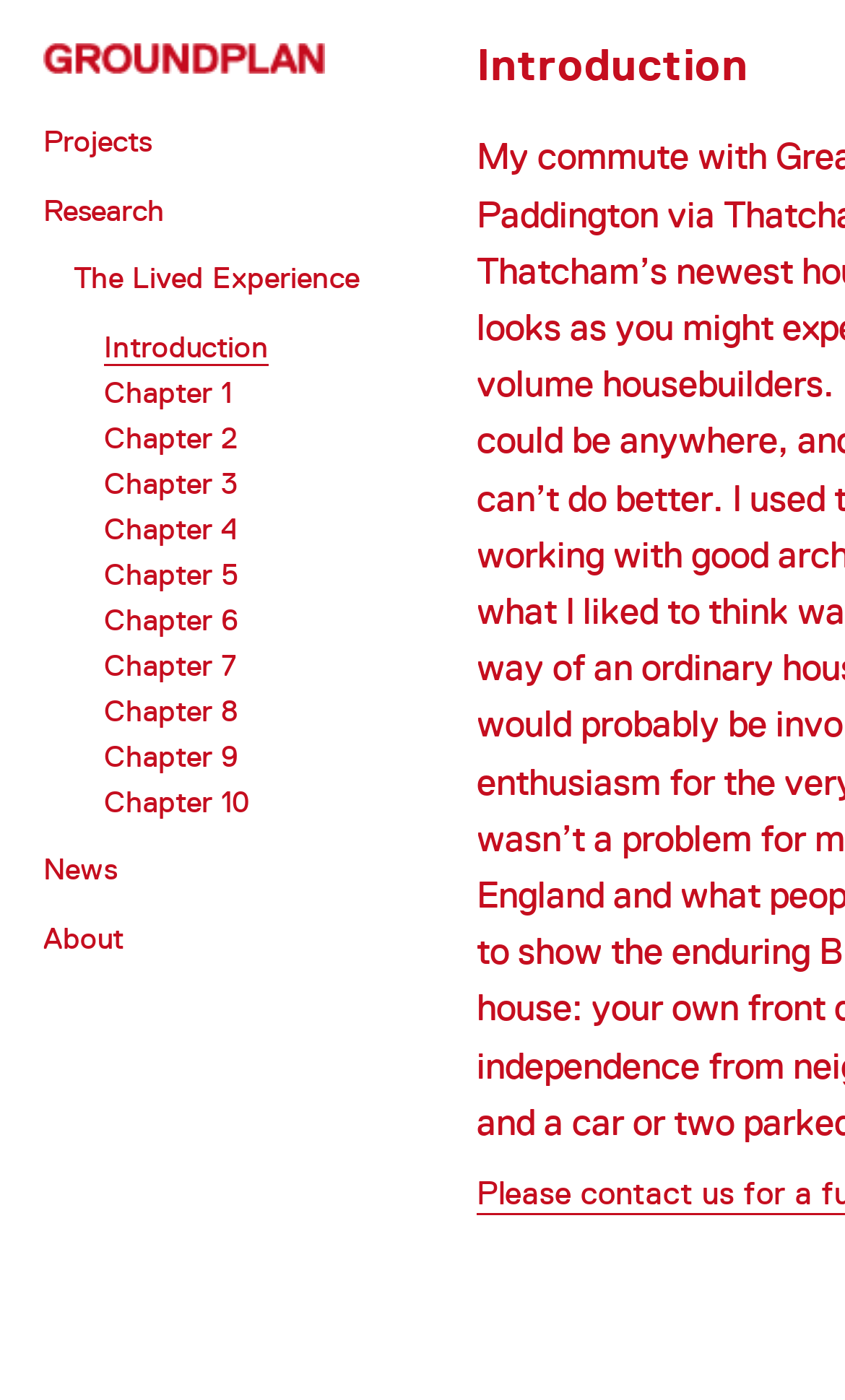Provide your answer to the question using just one word or phrase: What is the second menu item?

Research